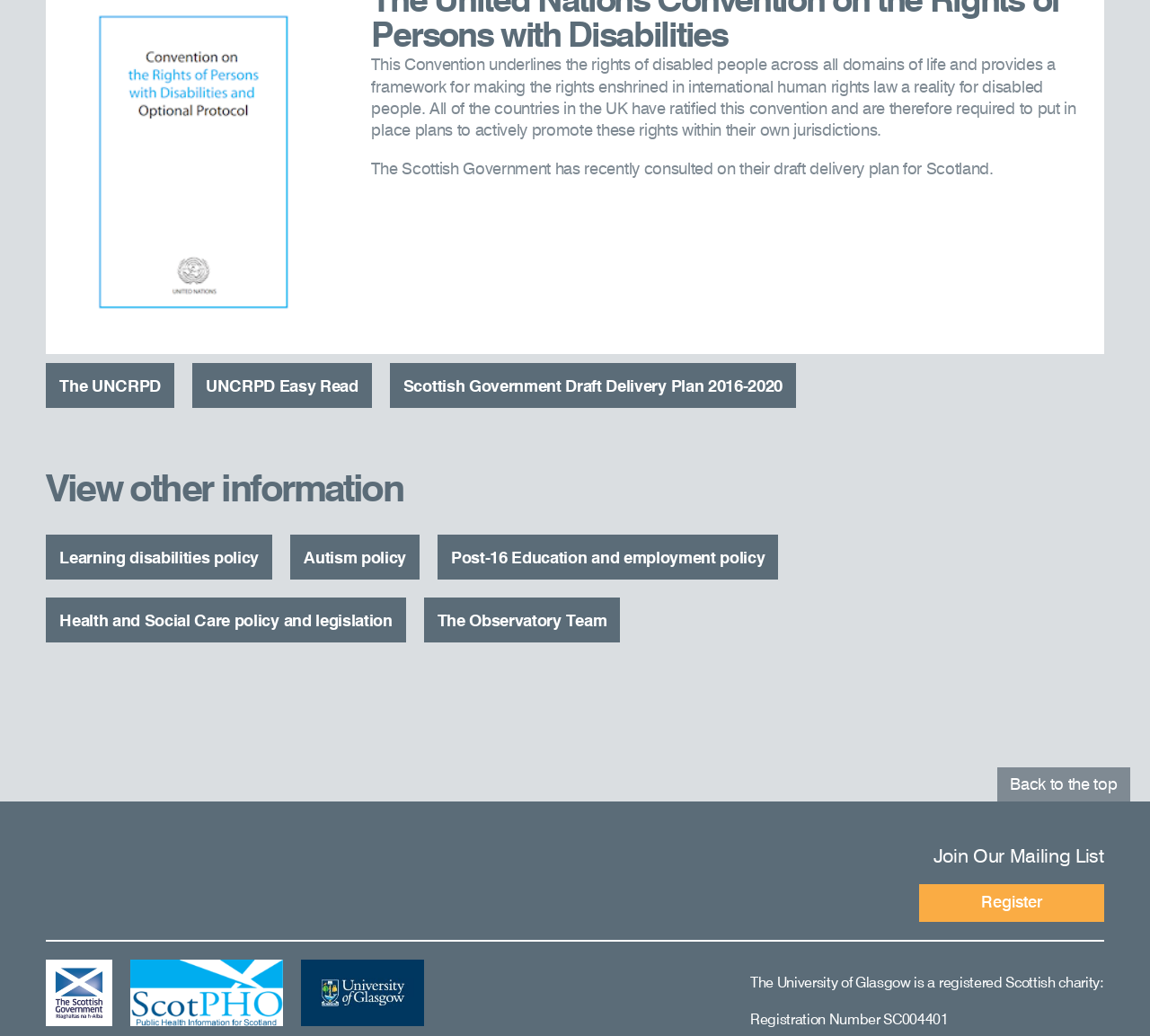Please identify the bounding box coordinates of the element's region that needs to be clicked to fulfill the following instruction: "Go to the Learning disabilities policy page". The bounding box coordinates should consist of four float numbers between 0 and 1, i.e., [left, top, right, bottom].

[0.04, 0.516, 0.237, 0.559]